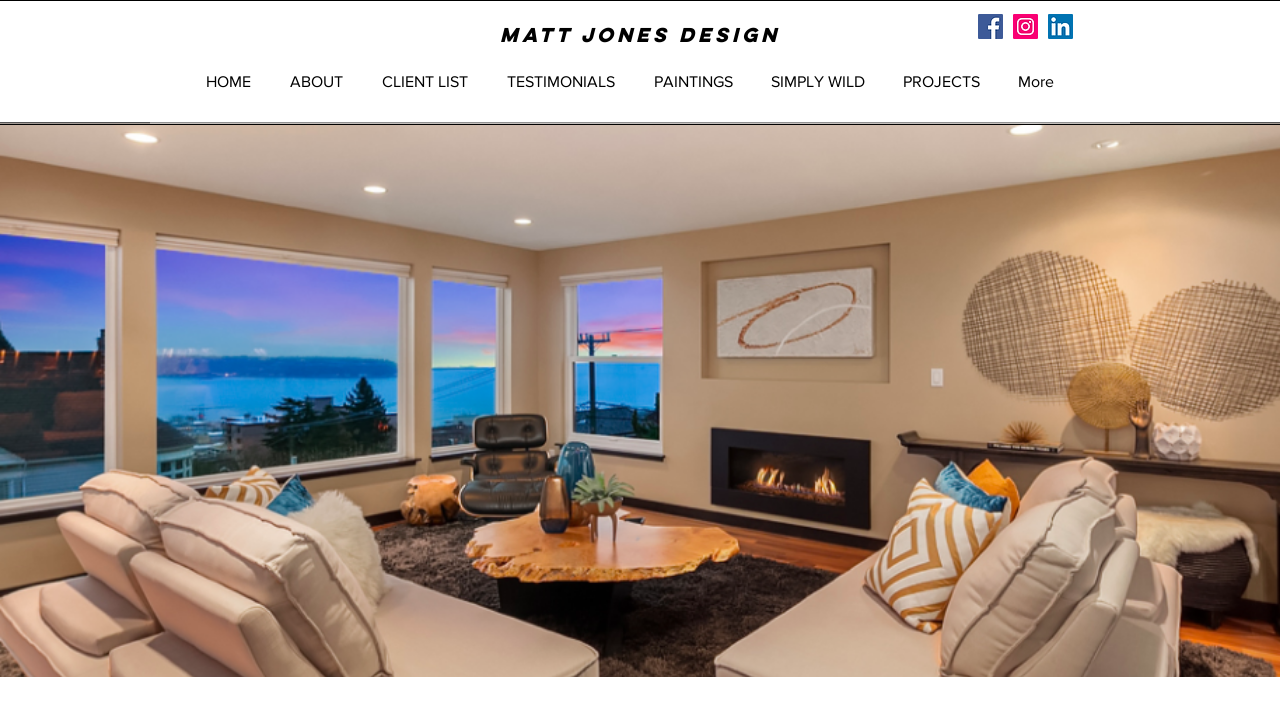Please identify the bounding box coordinates of the element I should click to complete this instruction: 'Go to ABOUT page'. The coordinates should be given as four float numbers between 0 and 1, like this: [left, top, right, bottom].

[0.211, 0.081, 0.283, 0.152]